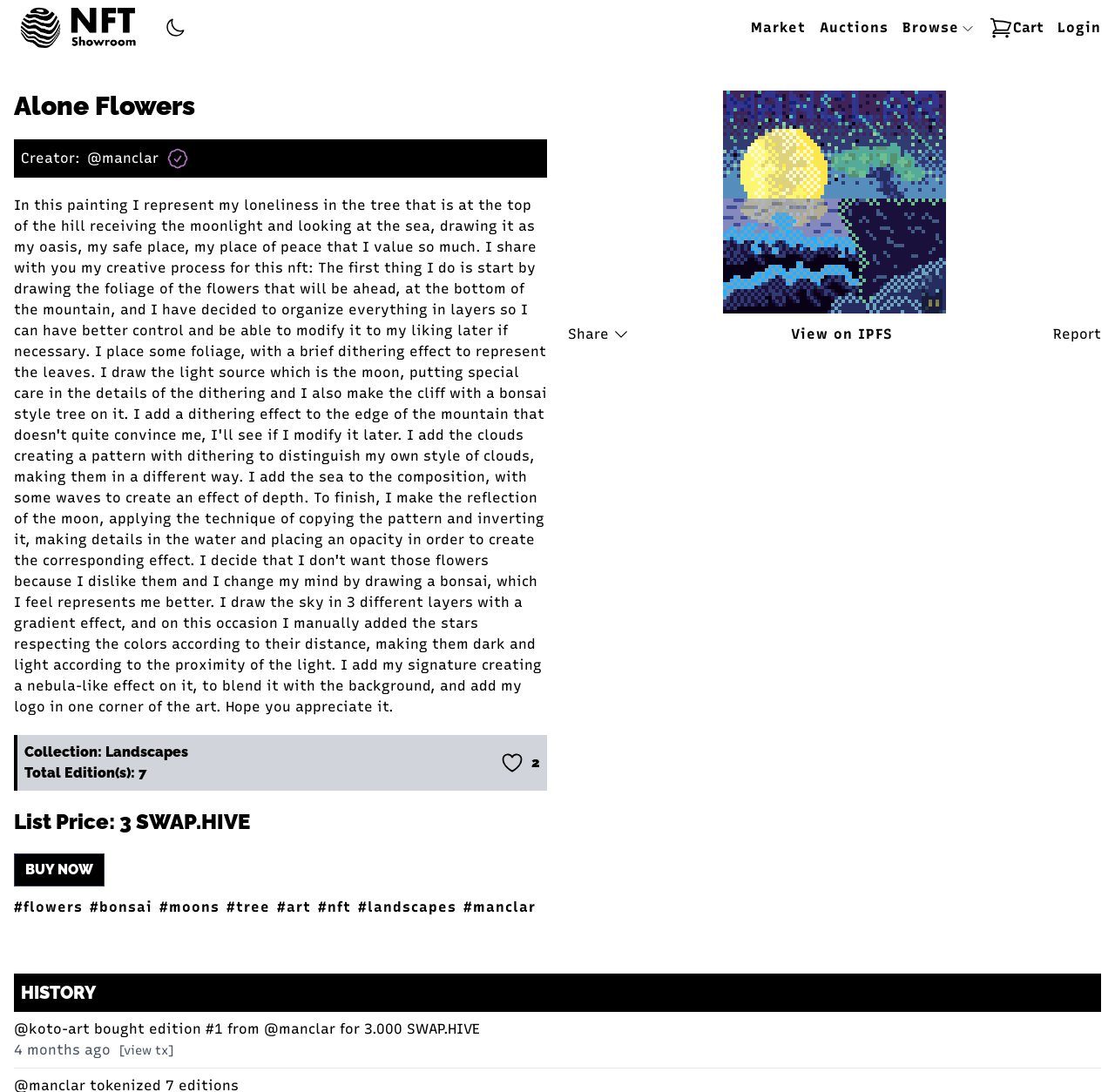What is the name of the NFT?
Provide a concise answer using a single word or phrase based on the image.

Alone Flowers